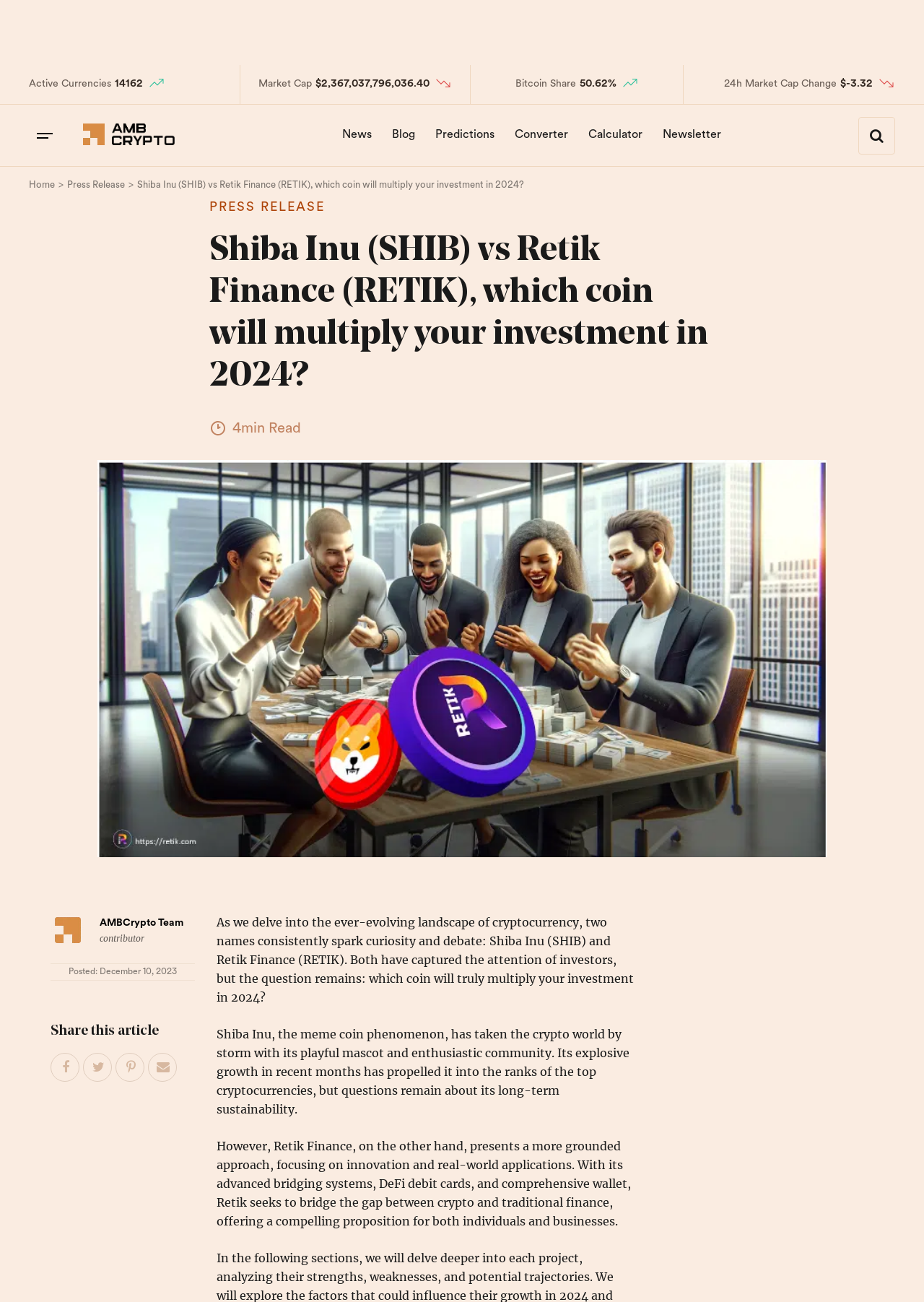Identify and extract the heading text of the webpage.

Shiba Inu (SHIB) vs Retik Finance (RETIK), which coin will multiply your investment in 2024?